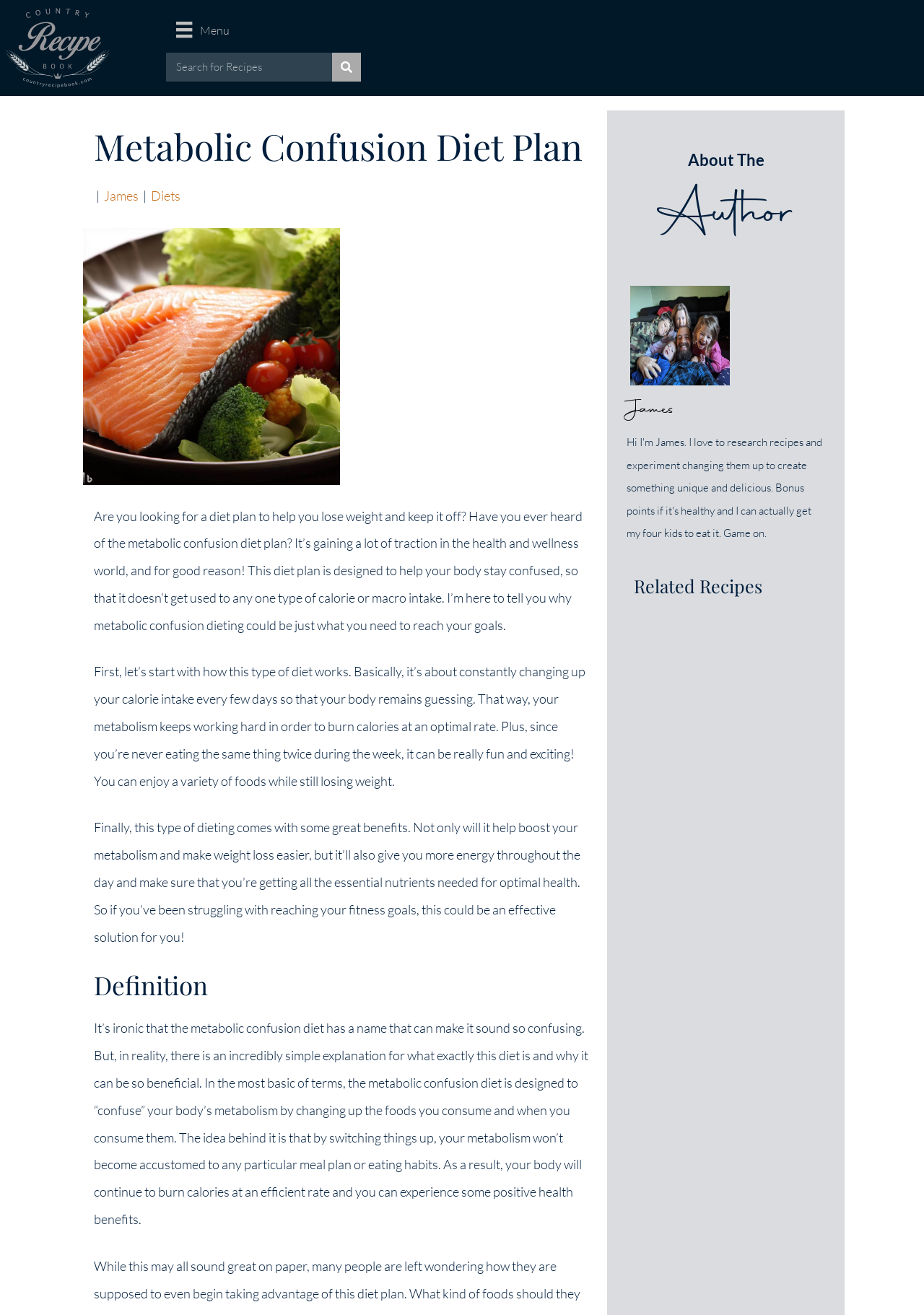Find the bounding box coordinates for the area you need to click to carry out the instruction: "Learn about the author James". The coordinates should be four float numbers between 0 and 1, indicated as [left, top, right, bottom].

[0.682, 0.283, 0.79, 0.295]